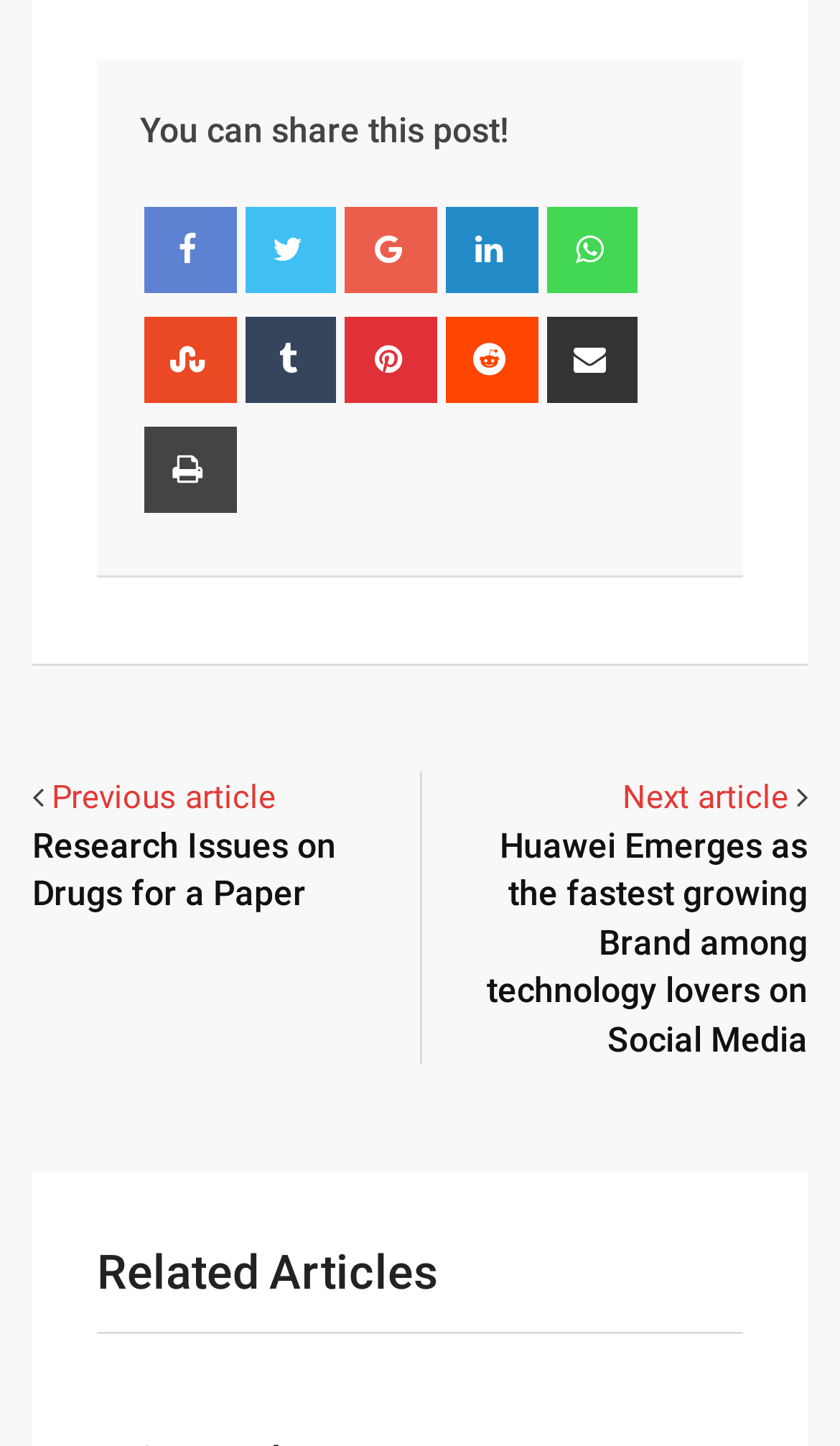What is the title of the first article?
Look at the screenshot and provide an in-depth answer.

The first article's title is 'Research Issues on Drugs for a Paper', which is indicated by the heading element with the text 'Research Issues on Drugs for a Paper'.